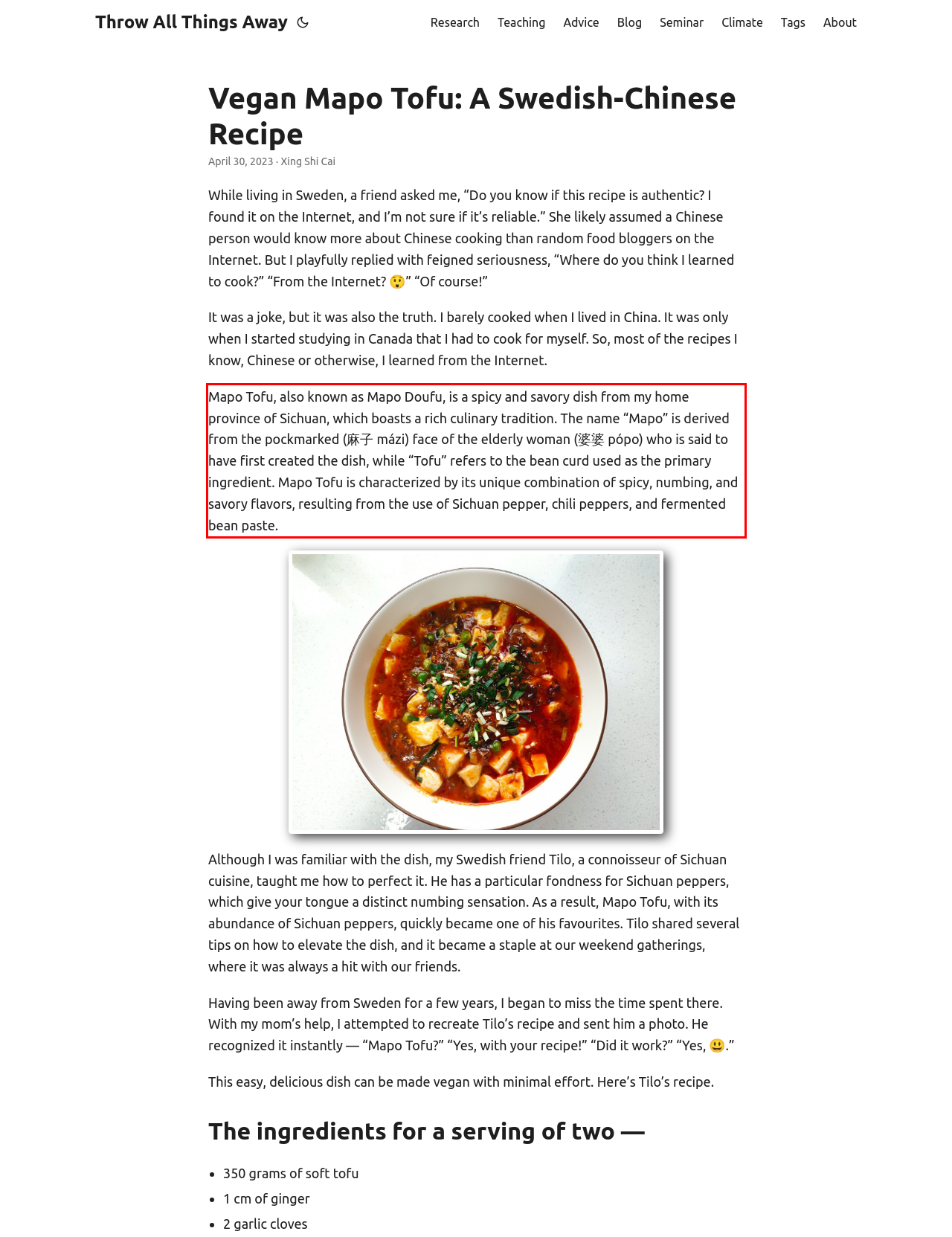Within the screenshot of the webpage, locate the red bounding box and use OCR to identify and provide the text content inside it.

Mapo Tofu, also known as Mapo Doufu, is a spicy and savory dish from my home province of Sichuan, which boasts a rich culinary tradition. The name “Mapo” is derived from the pockmarked (麻子 mázi) face of the elderly woman (婆婆 pópo) who is said to have first created the dish, while “Tofu” refers to the bean curd used as the primary ingredient. Mapo Tofu is characterized by its unique combination of spicy, numbing, and savory flavors, resulting from the use of Sichuan pepper, chili peppers, and fermented bean paste.